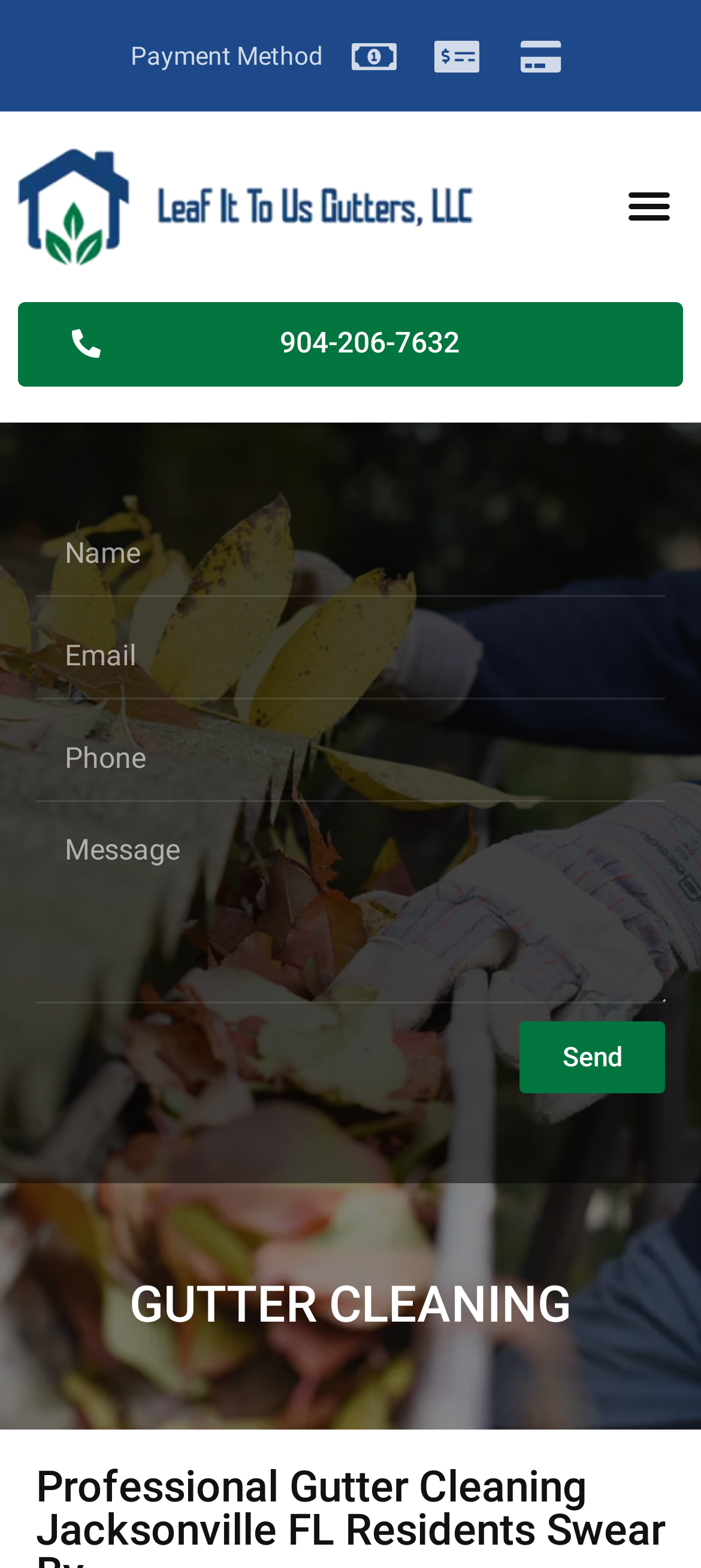Given the description of a UI element: "Menu", identify the bounding box coordinates of the matching element in the webpage screenshot.

[0.878, 0.11, 0.974, 0.153]